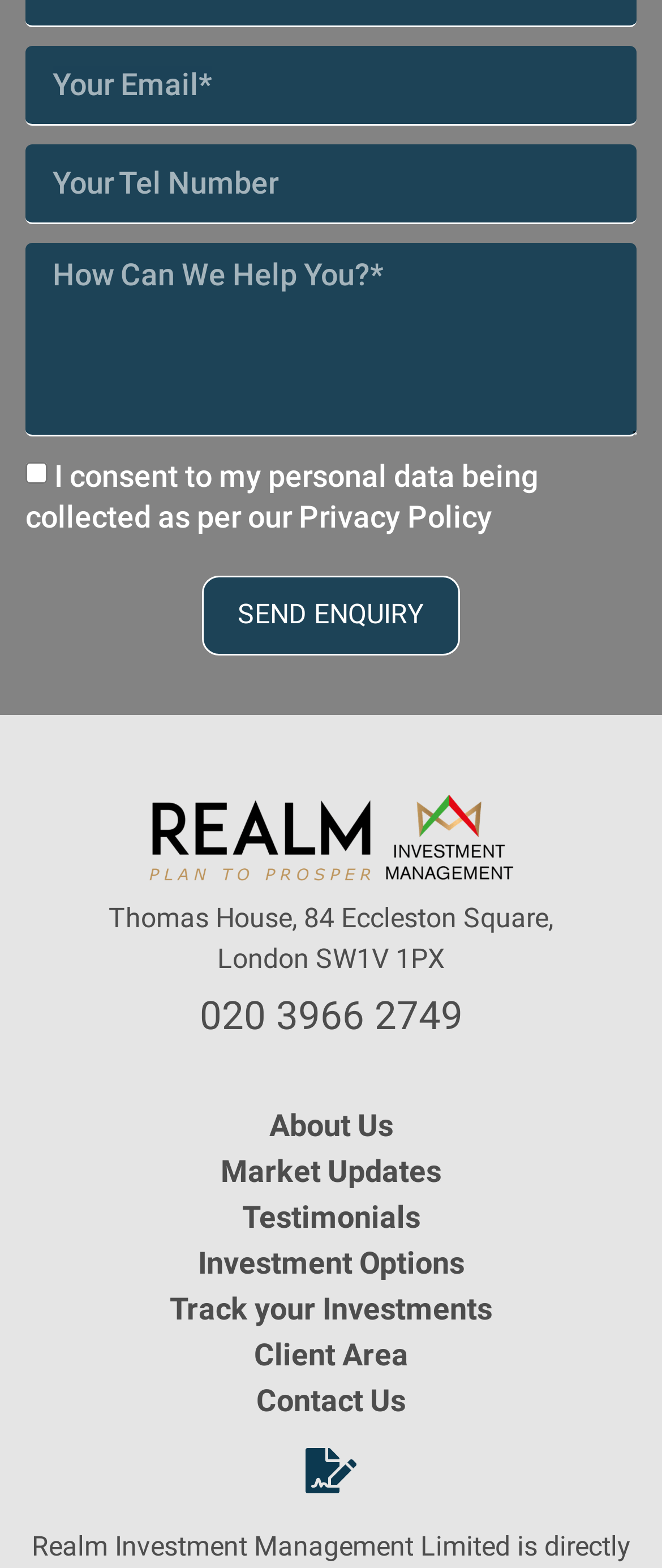Please identify the bounding box coordinates of the element I need to click to follow this instruction: "Enter email address".

[0.038, 0.029, 0.962, 0.08]